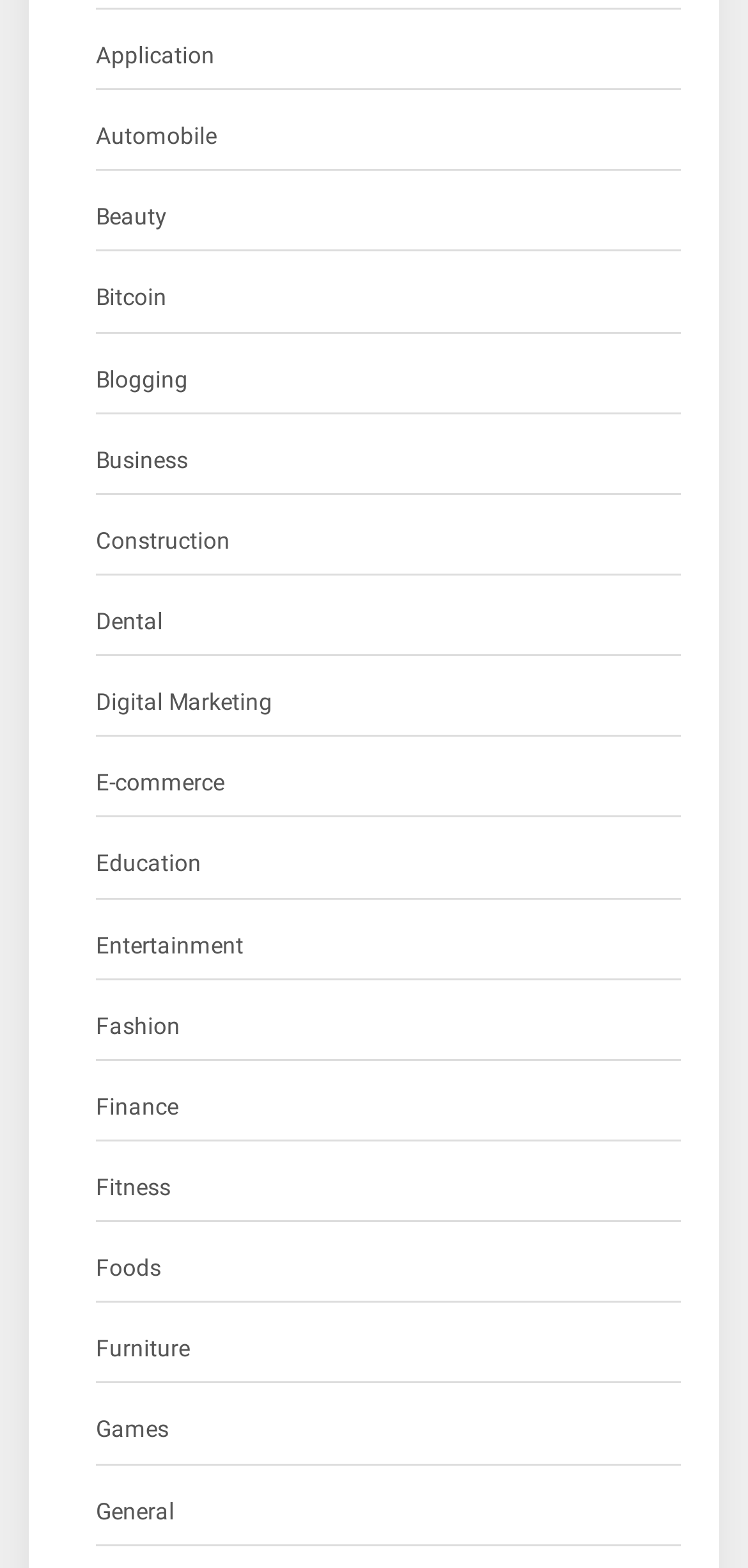Pinpoint the bounding box coordinates of the clickable element to carry out the following instruction: "Explore Automobile."

[0.128, 0.075, 0.29, 0.101]